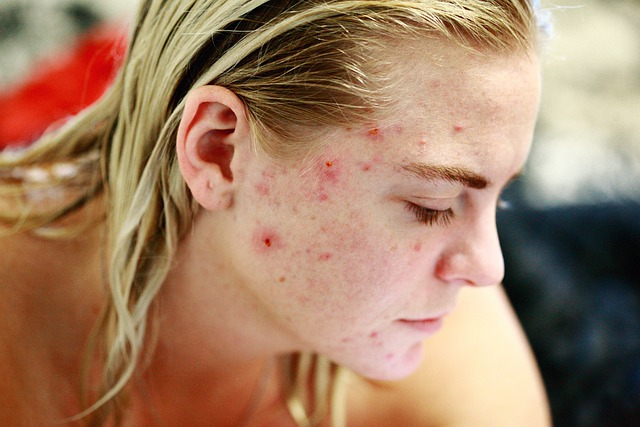What is the theme of the article in Pillow Magazine? Please answer the question using a single word or phrase based on the image.

Acne causes and treatments